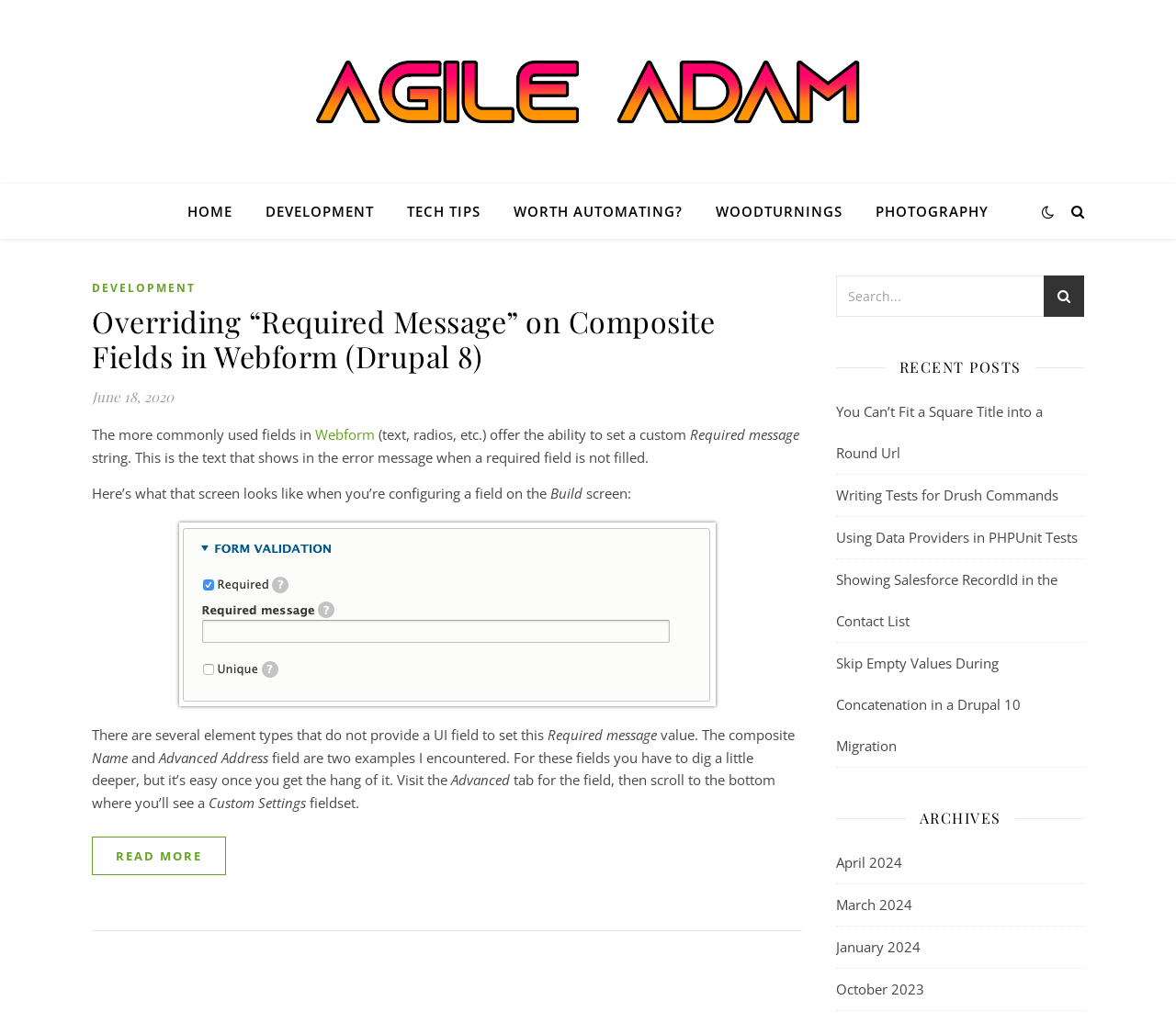Using the element description title="AgileAdam.com", predict the bounding box coordinates for the UI element. Provide the coordinates in (top-left x, top-left y, bottom-right x, bottom-right y) format with values ranging from 0 to 1.

[0.227, 0.012, 0.773, 0.168]